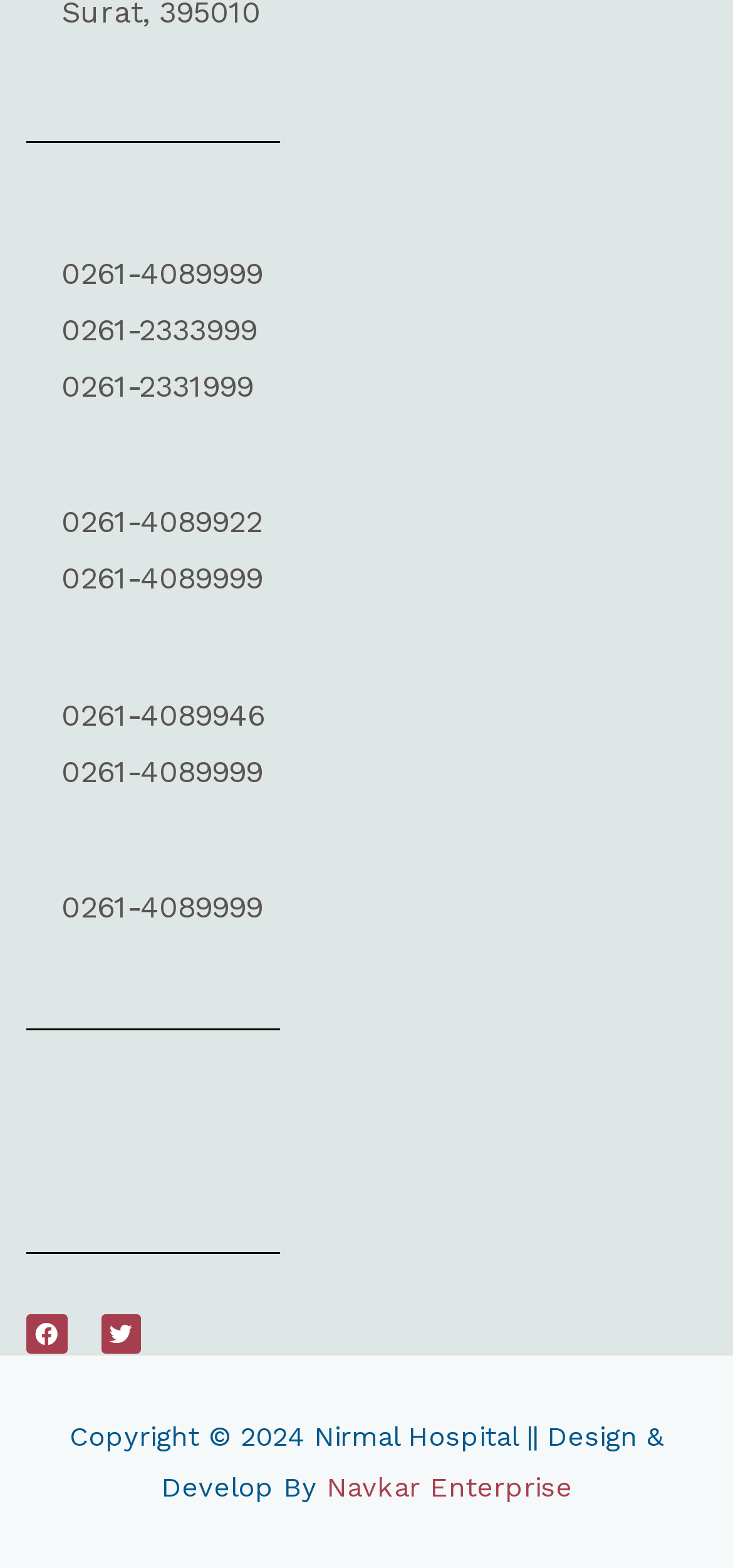Highlight the bounding box coordinates of the element that should be clicked to carry out the following instruction: "visit Facebook page". The coordinates must be given as four float numbers ranging from 0 to 1, i.e., [left, top, right, bottom].

[0.036, 0.838, 0.091, 0.864]